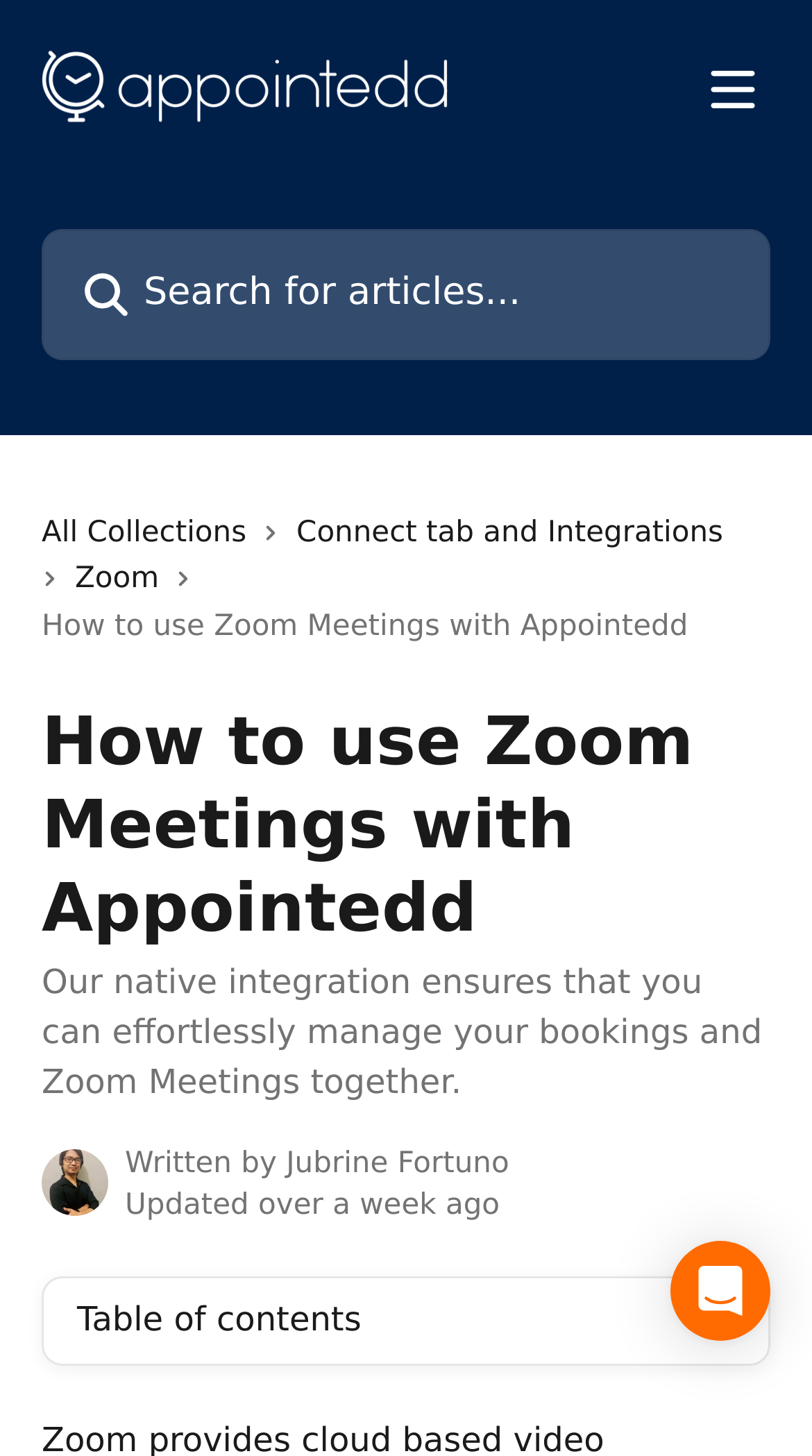Generate the text of the webpage's primary heading.

⚙️ How does Zoom and Appointedd integration work